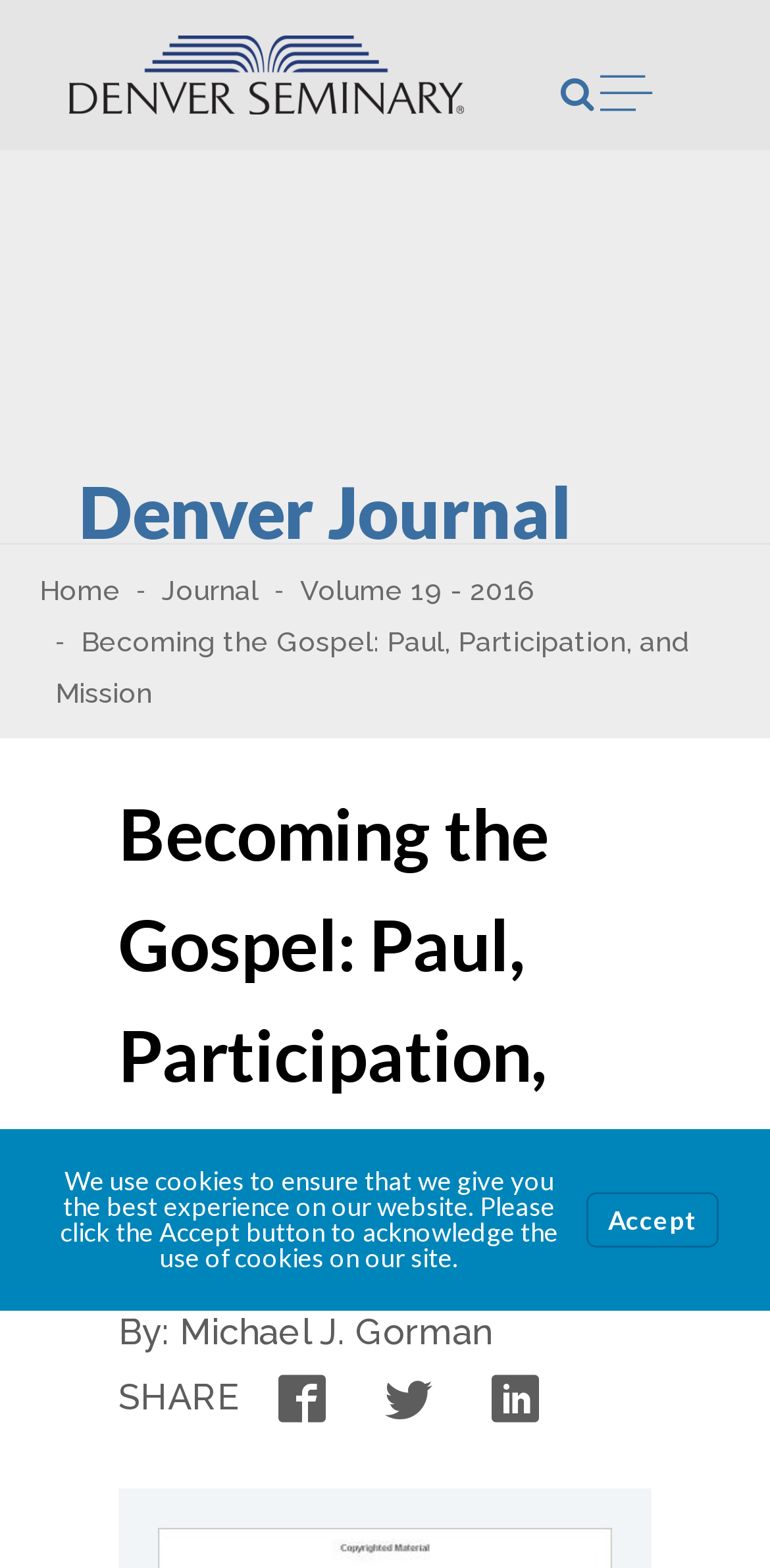Based on the image, provide a detailed and complete answer to the question: 
What is the name of the journal?

I found the answer by looking at the banner section of the webpage, where it says 'Denver Journal' in a heading element.